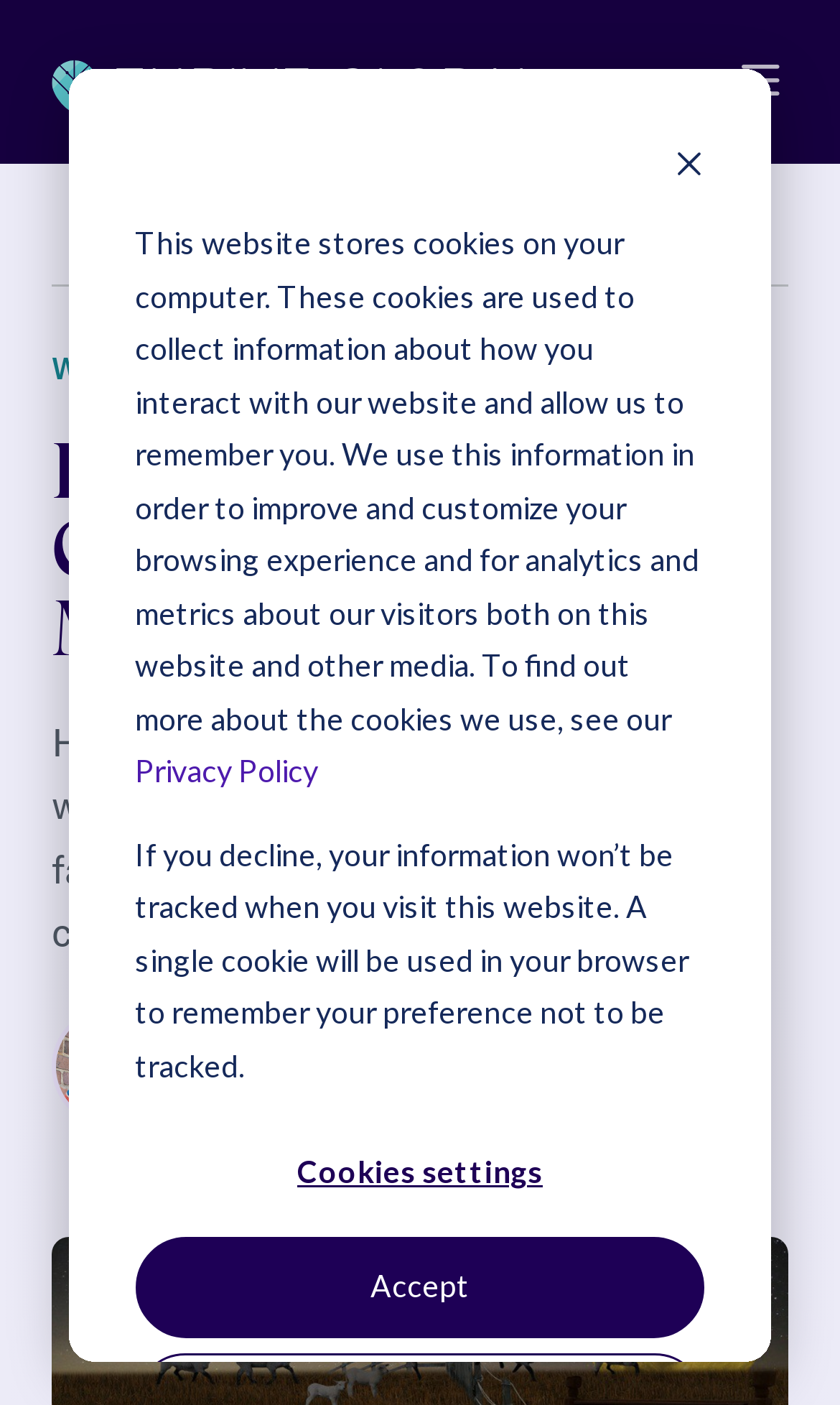Can you identify and provide the main heading of the webpage?

How Leaving The Corporate World Left Me With A Scar